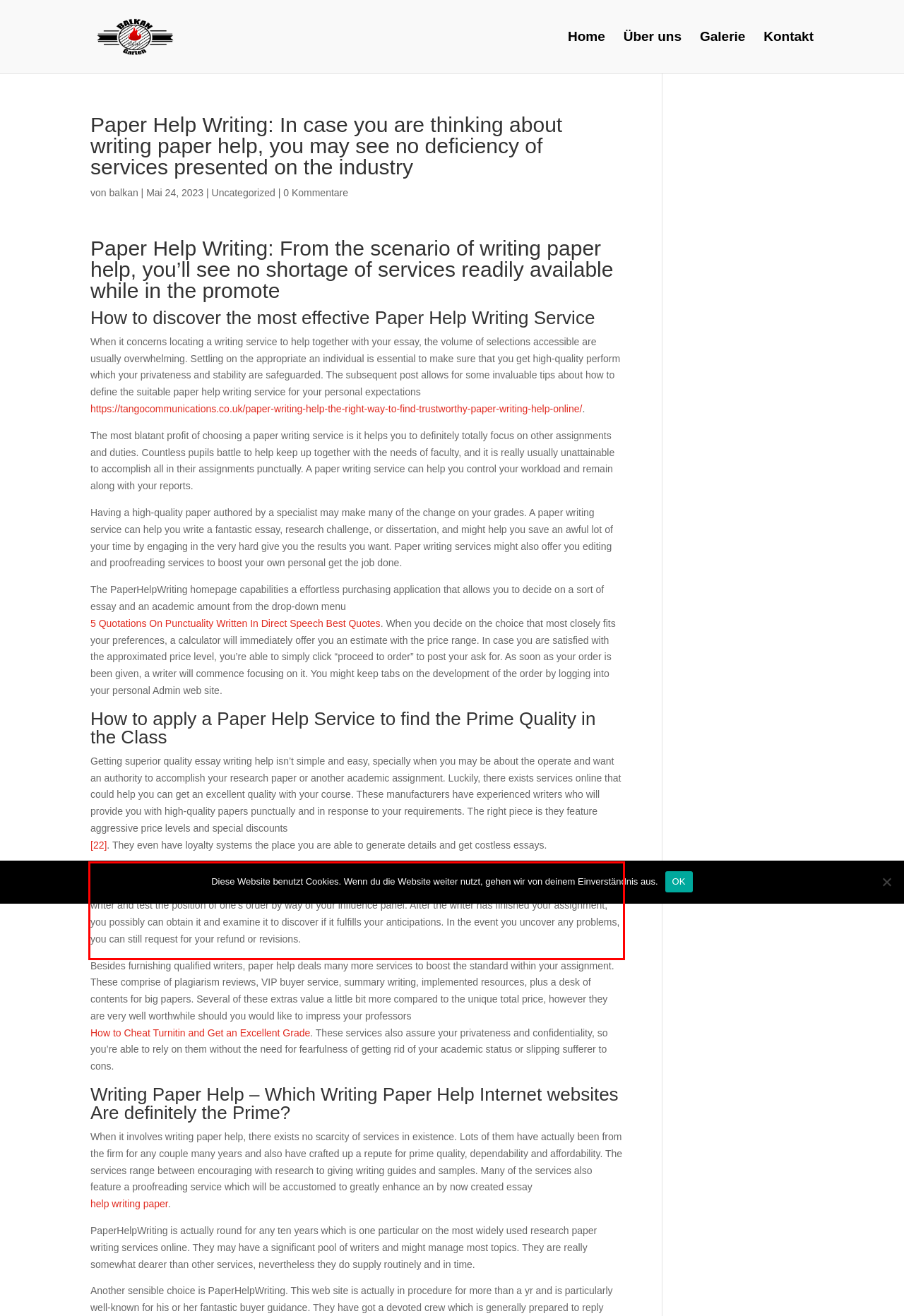Examine the webpage screenshot, find the red bounding box, and extract the text content within this marked area.

When you order a paper from the paper help, the main issue it’s important to do is furnish the corporation with all the information of your respective assignment and every other technical specs or requests. Then, you can easlily go with a writer and test the position of one’s order by way of your influence panel. After the writer has finished your assignment, you possibly can obtain it and examine it to discover if it fulfills your anticipations. In the event you uncover any problems, you can still request for your refund or revisions.